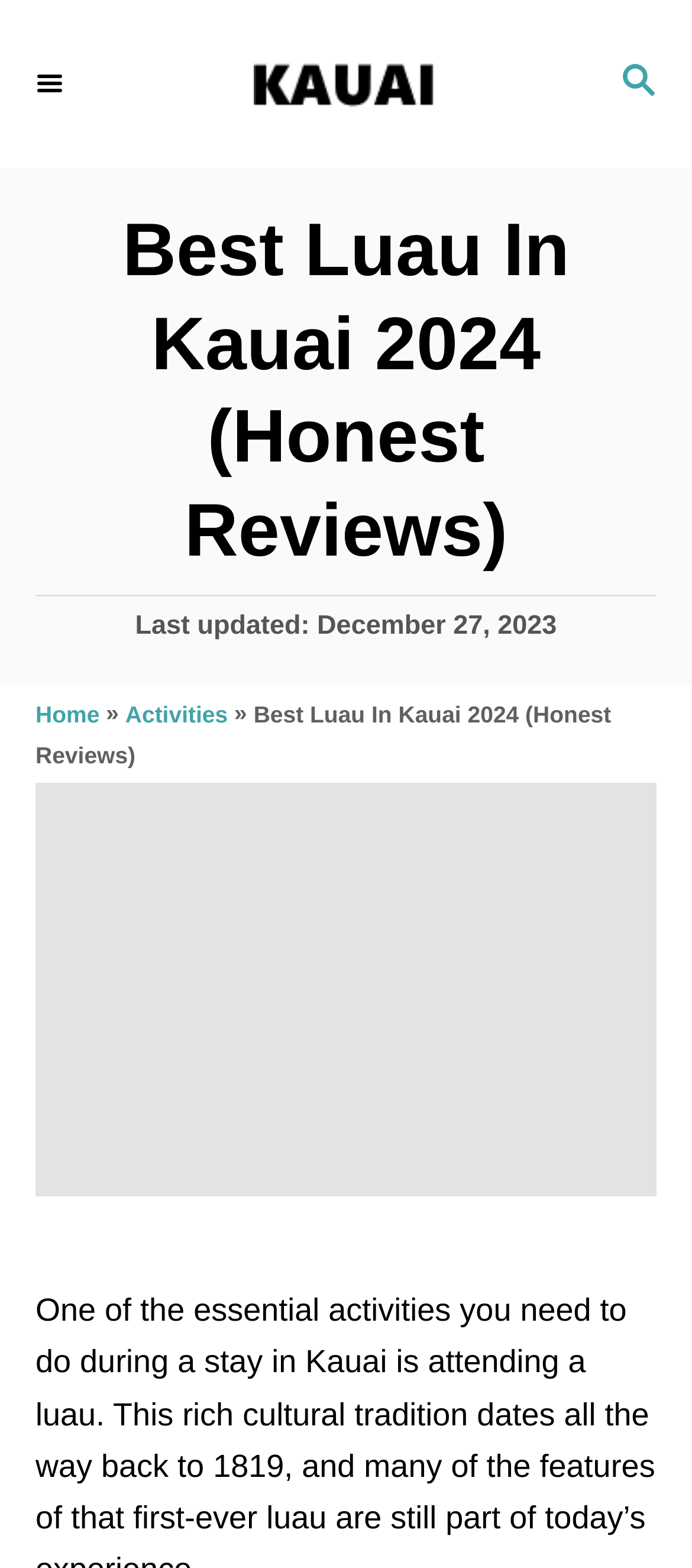What is the purpose of the button with the text 'SEARCH'?
Based on the screenshot, answer the question with a single word or phrase.

To search the website